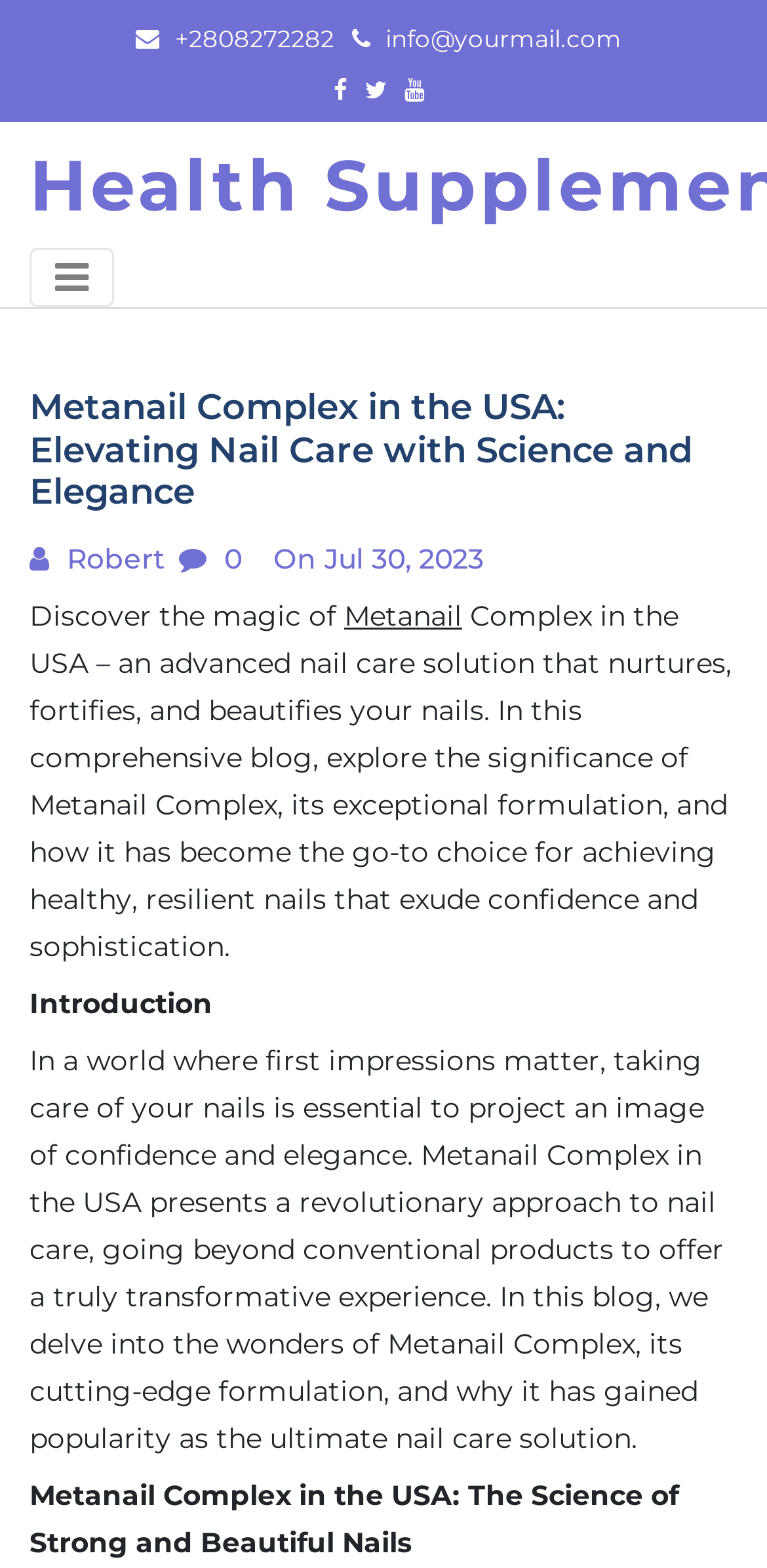What is the title of the section after the introduction?
Look at the screenshot and respond with a single word or phrase.

Metanail Complex in the USA: The Science of Strong and Beautiful Nails